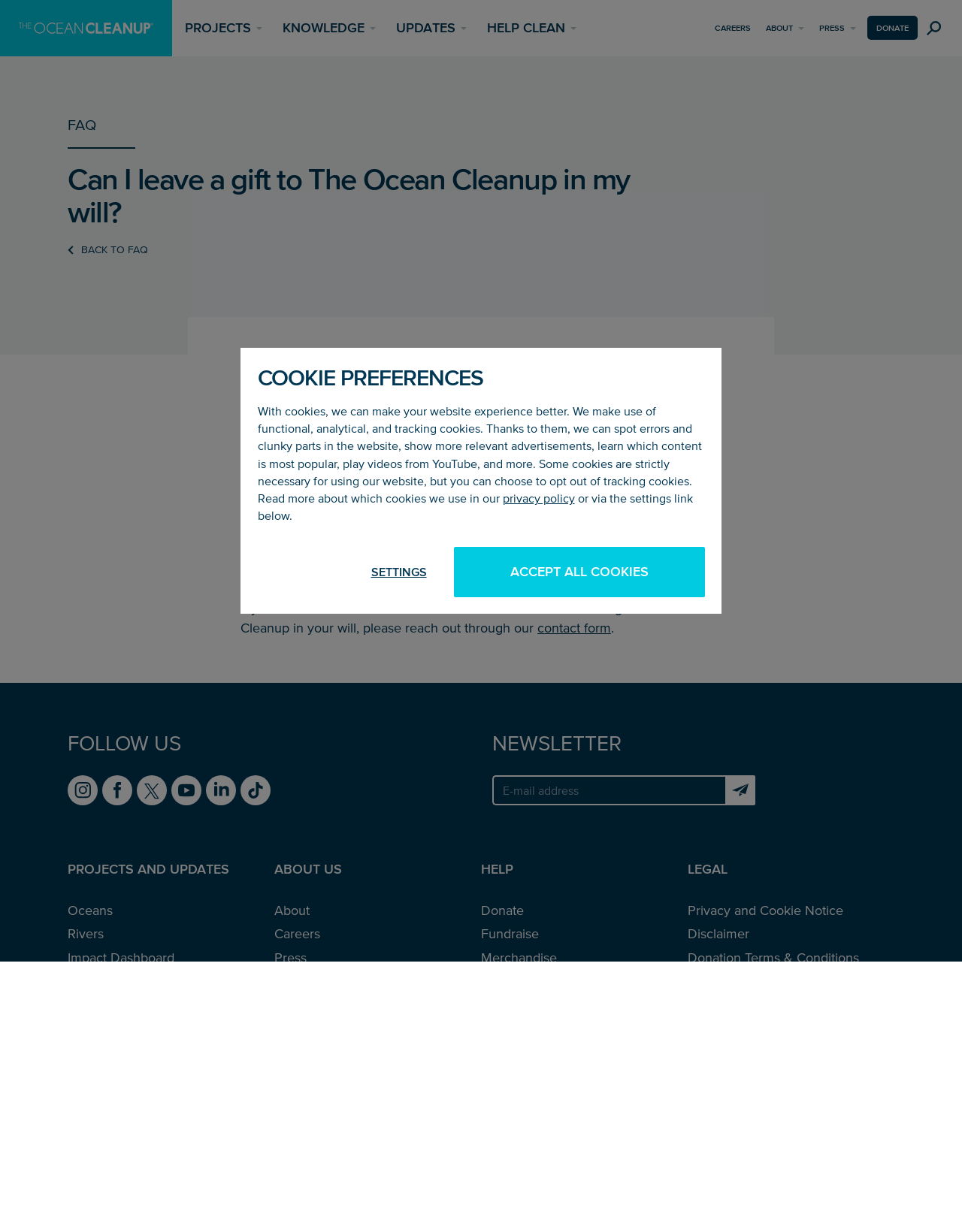Determine the bounding box coordinates for the clickable element required to fulfill the instruction: "Follow us on Instagram". Provide the coordinates as four float numbers between 0 and 1, i.e., [left, top, right, bottom].

[0.07, 0.629, 0.102, 0.654]